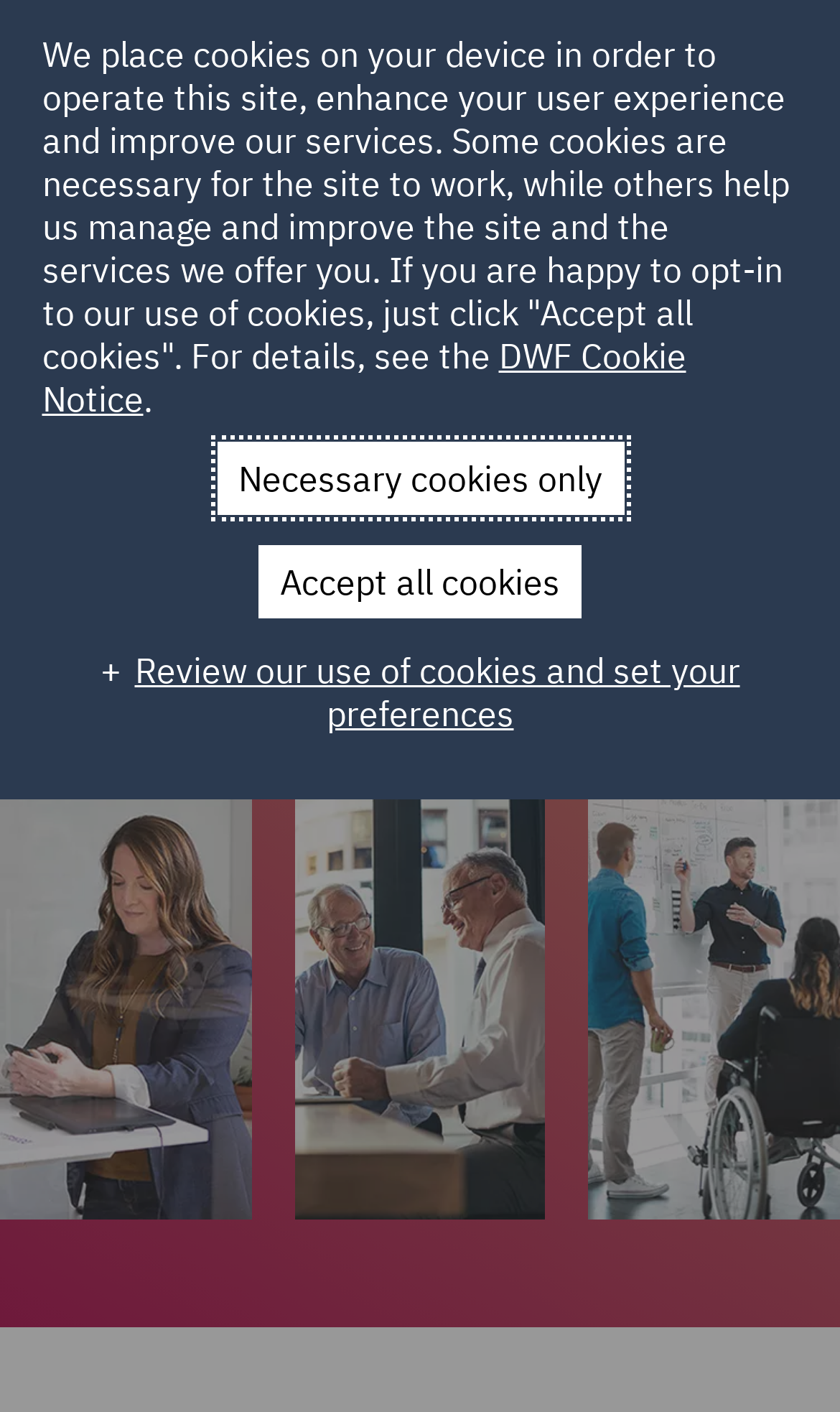Determine the bounding box for the described UI element: "alt="DWF Logo"".

[0.051, 0.048, 0.154, 0.076]